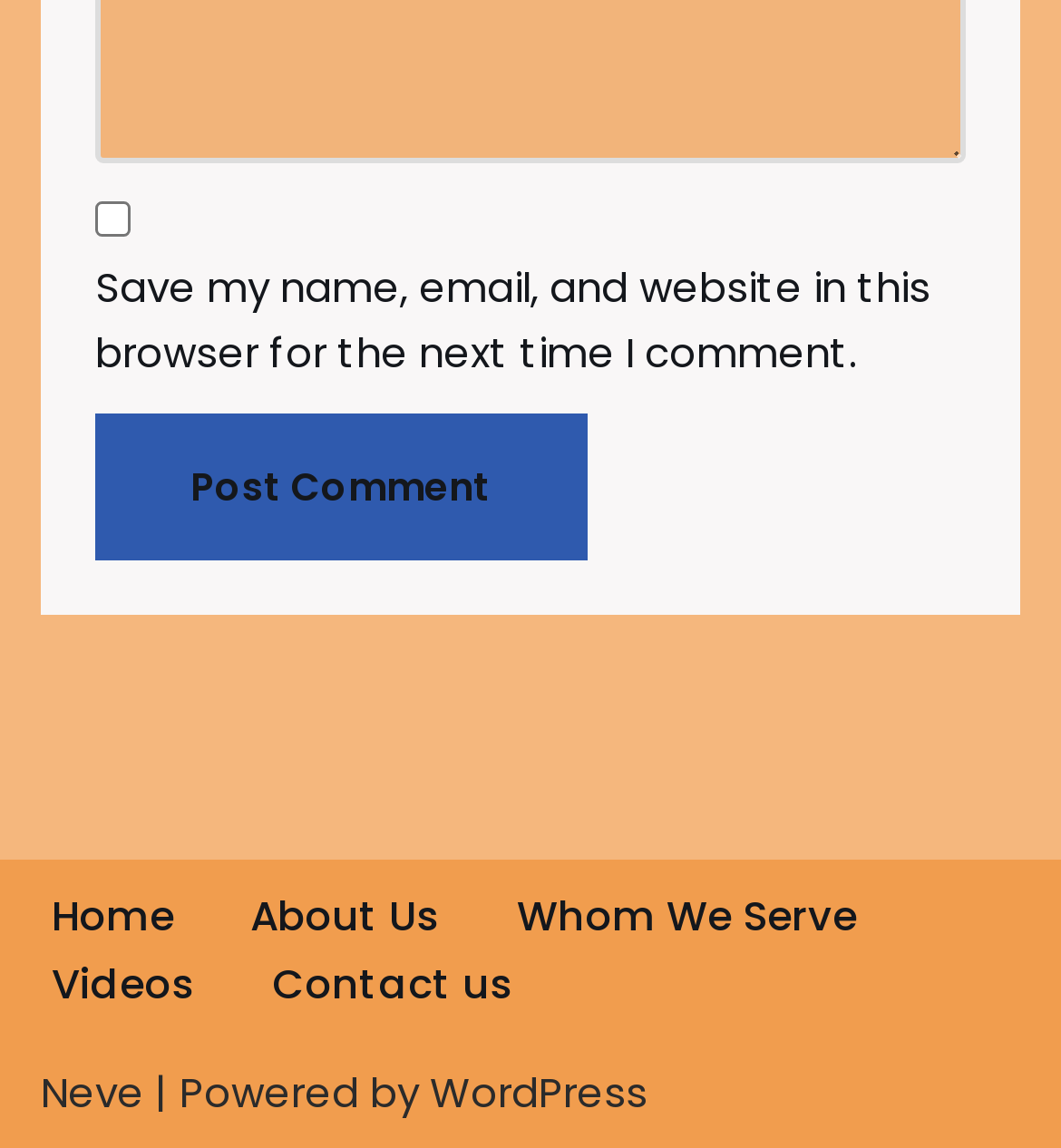Respond to the following query with just one word or a short phrase: 
What is the text next to the 'Neve' link?

Powered by